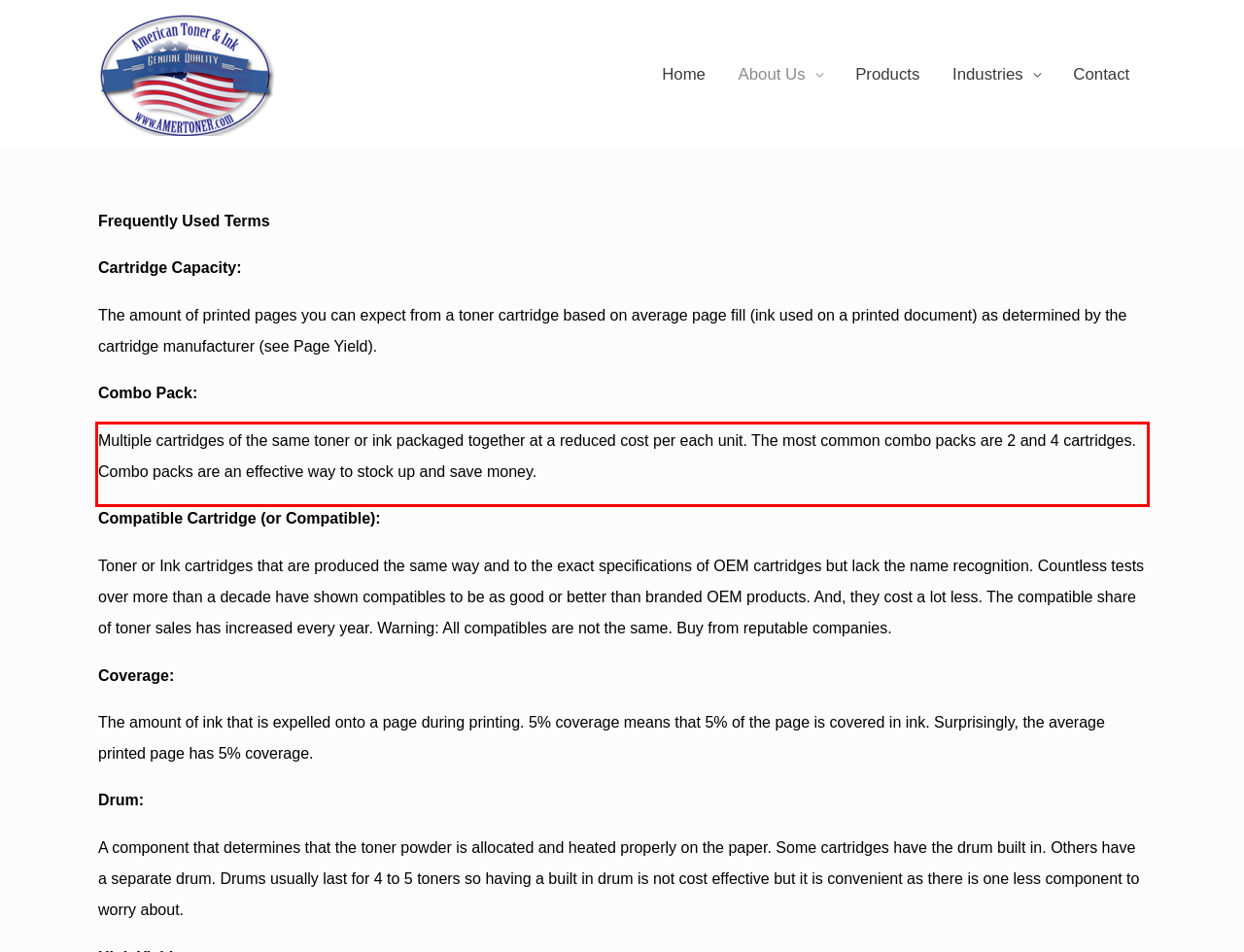Please examine the screenshot of the webpage and read the text present within the red rectangle bounding box.

Multiple cartridges of the same toner or ink packaged together at a reduced cost per each unit. The most common combo packs are 2 and 4 cartridges. Combo packs are an effective way to stock up and save money.